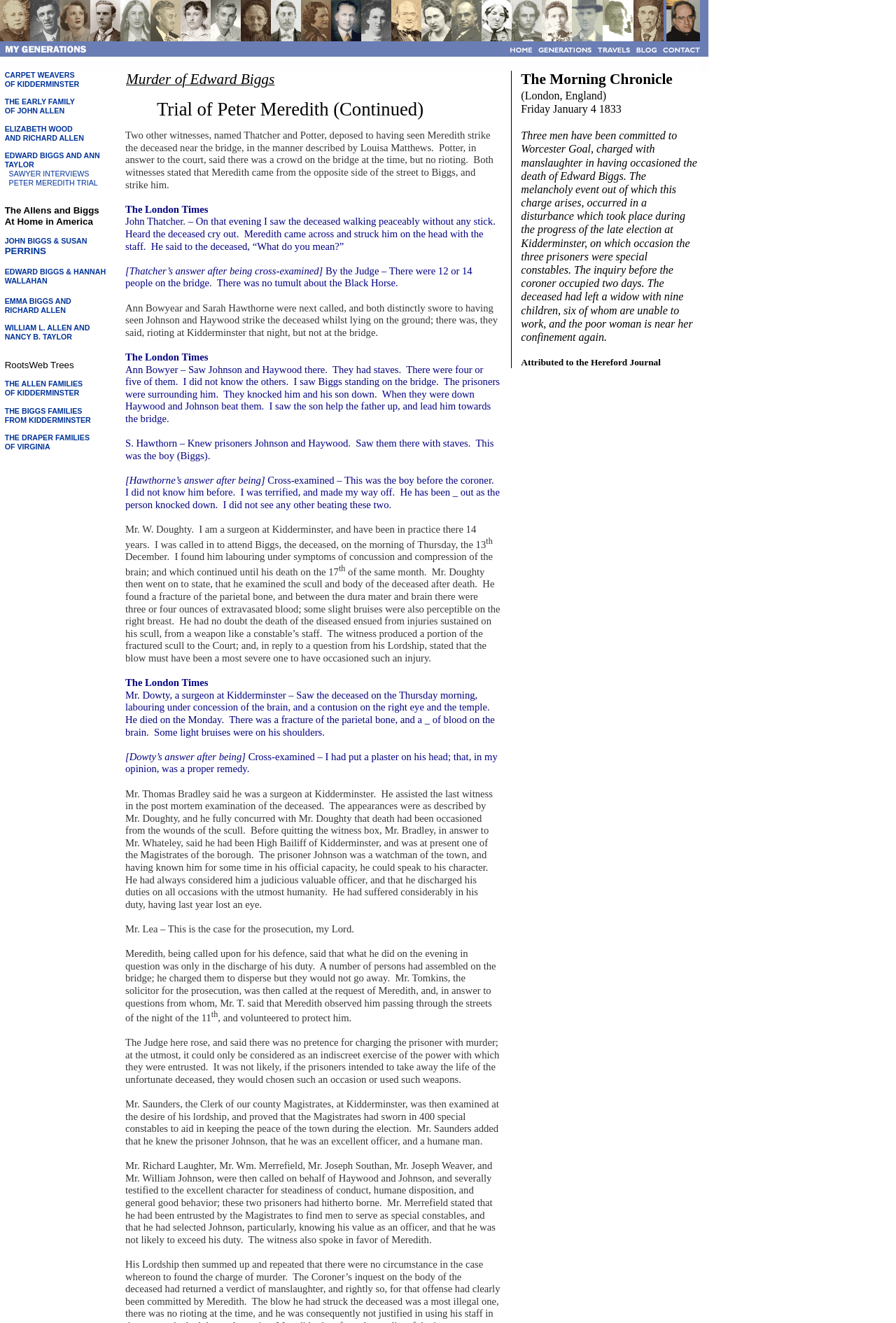Can you look at the image and give a comprehensive answer to the question:
Where did the disturbance that led to Edward Biggs' death occur?

I determined the answer by reading the text at the bottom of the webpage, which states that the disturbance occurred during the progress of the late election at Kidderminster.